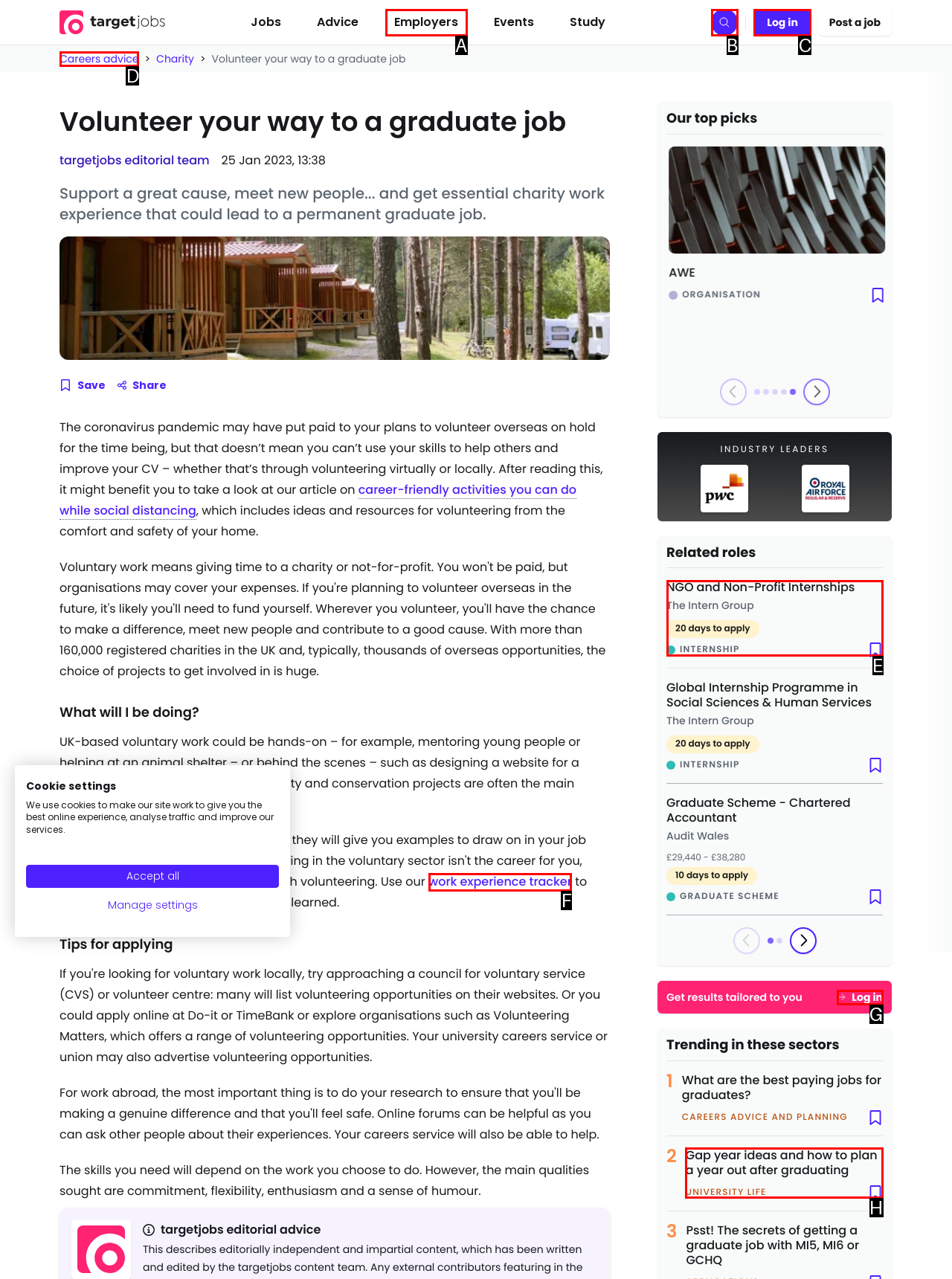Which option is described as follows: aria-label="Search"
Answer with the letter of the matching option directly.

B